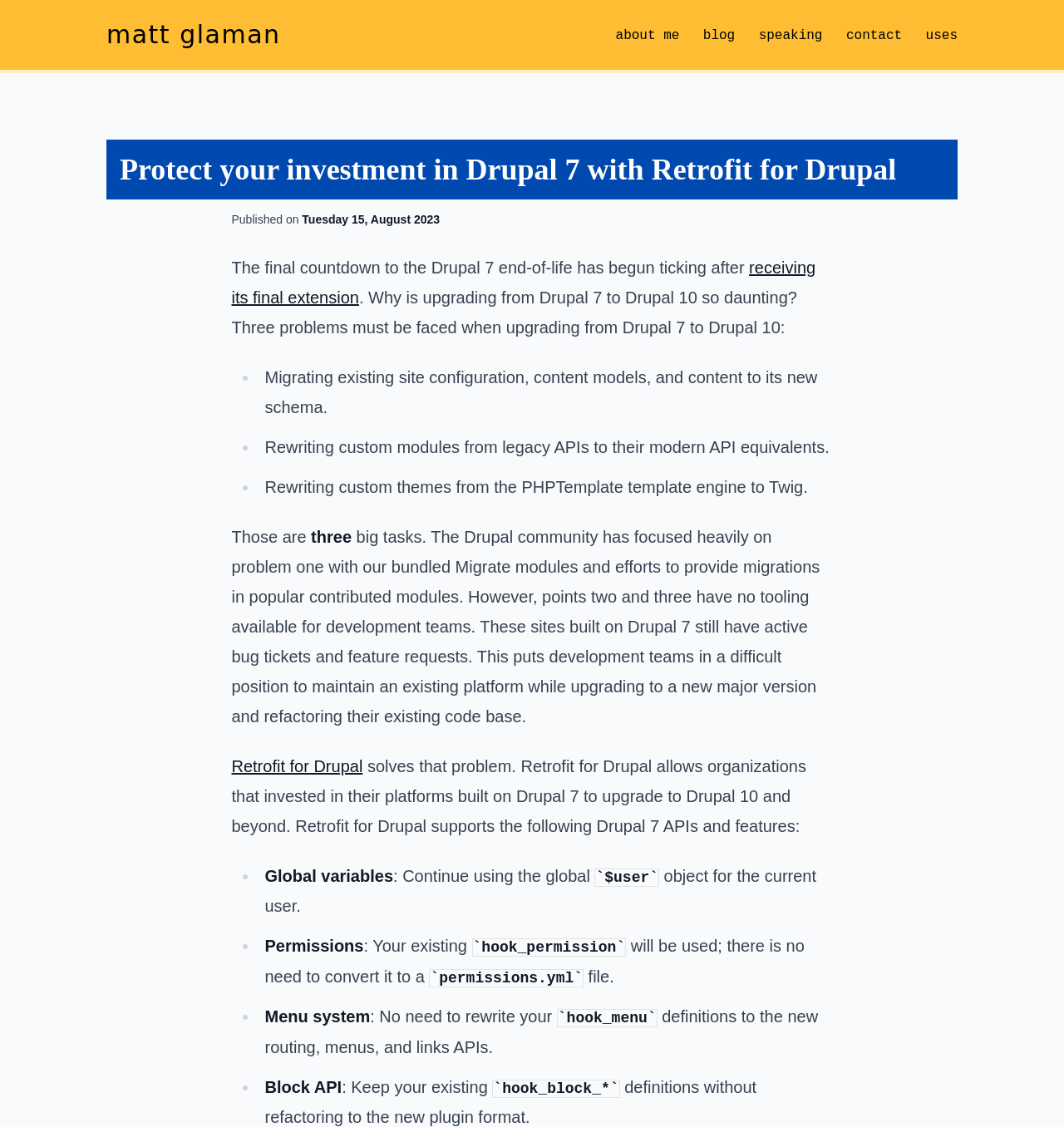Identify the bounding box for the described UI element. Provide the coordinates in (top-left x, top-left y, bottom-right x, bottom-right y) format with values ranging from 0 to 1: blog

[0.661, 0.02, 0.691, 0.042]